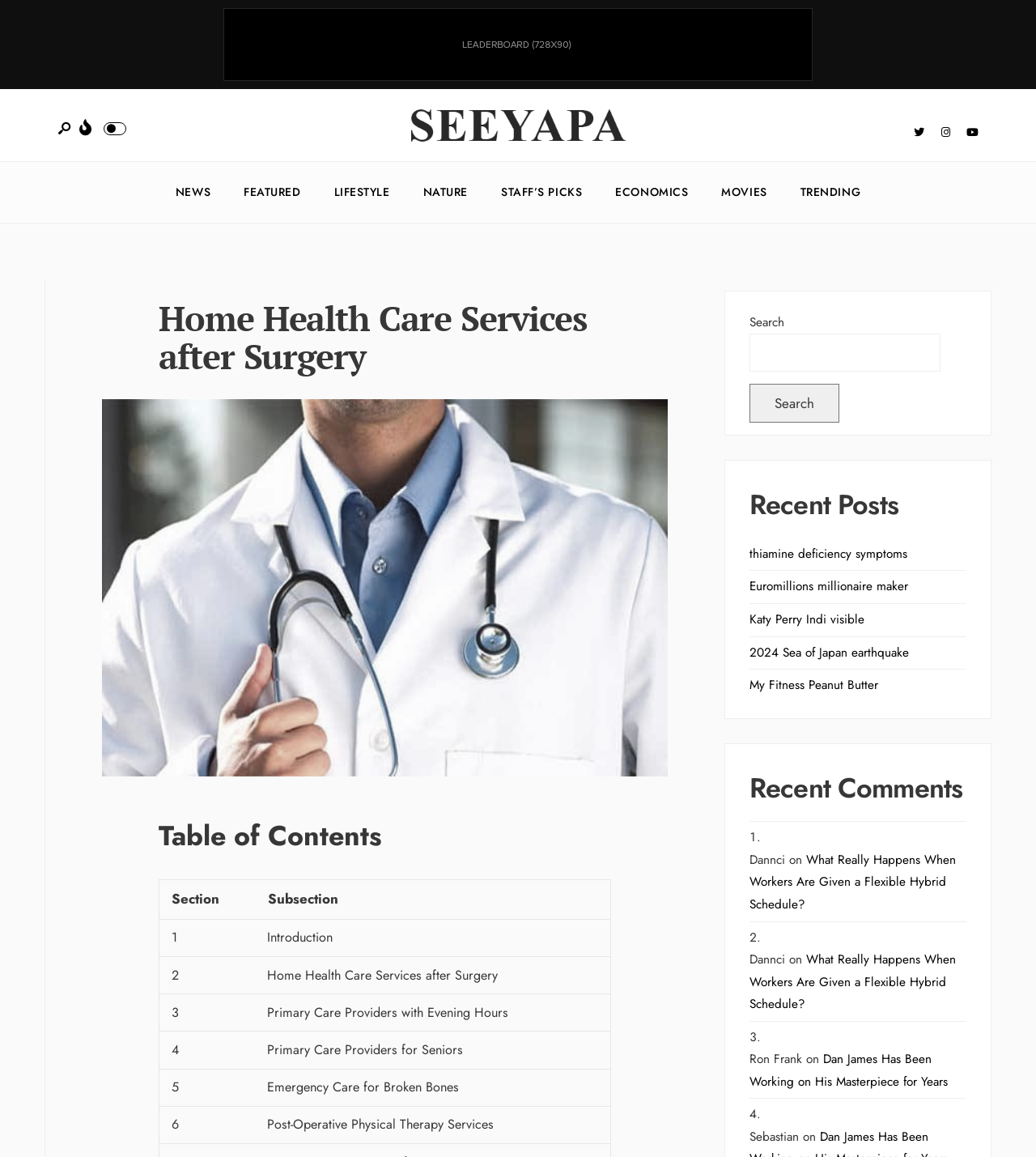Determine the bounding box coordinates for the clickable element to execute this instruction: "Search for something". Provide the coordinates as four float numbers between 0 and 1, i.e., [left, top, right, bottom].

None